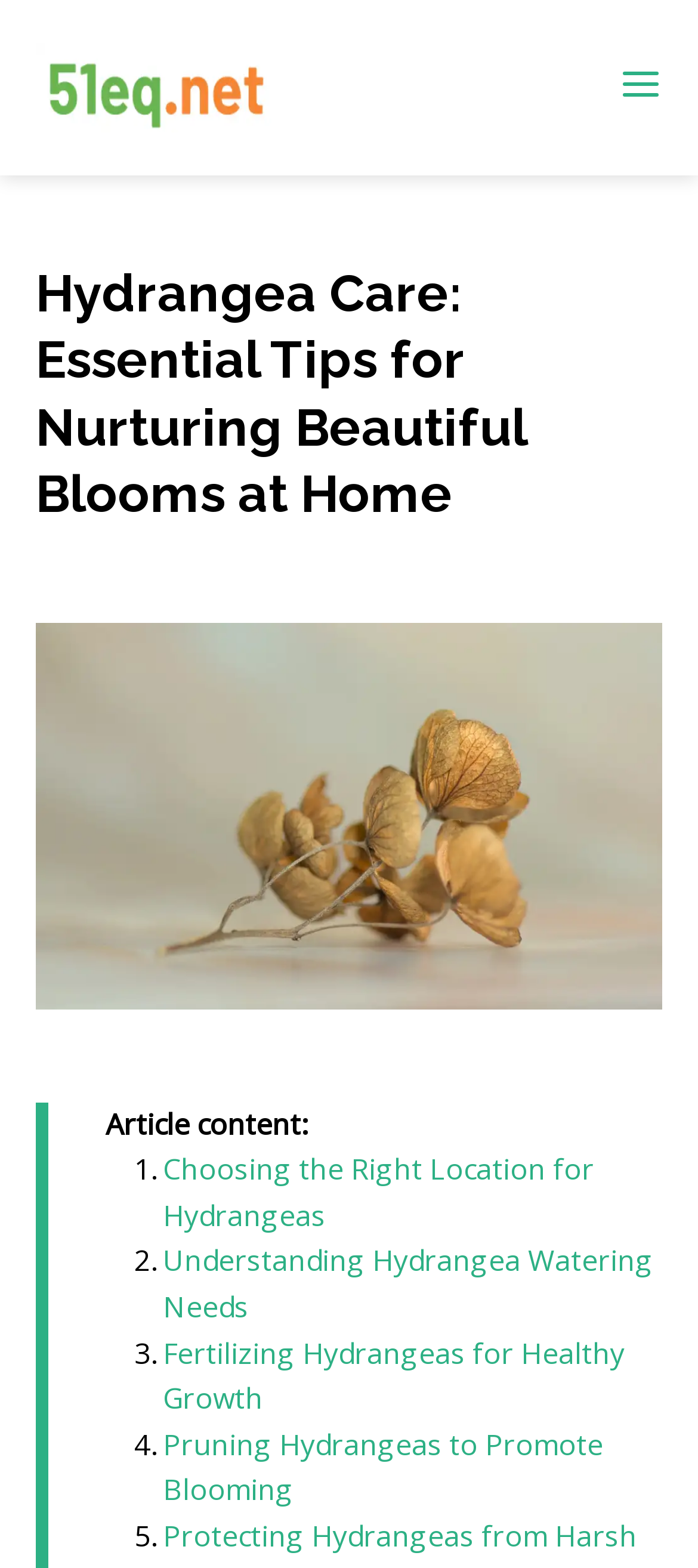Provide the bounding box coordinates for the specified HTML element described in this description: "Fertilizing Hydrangeas for Healthy Growth". The coordinates should be four float numbers ranging from 0 to 1, in the format [left, top, right, bottom].

[0.233, 0.85, 0.895, 0.904]